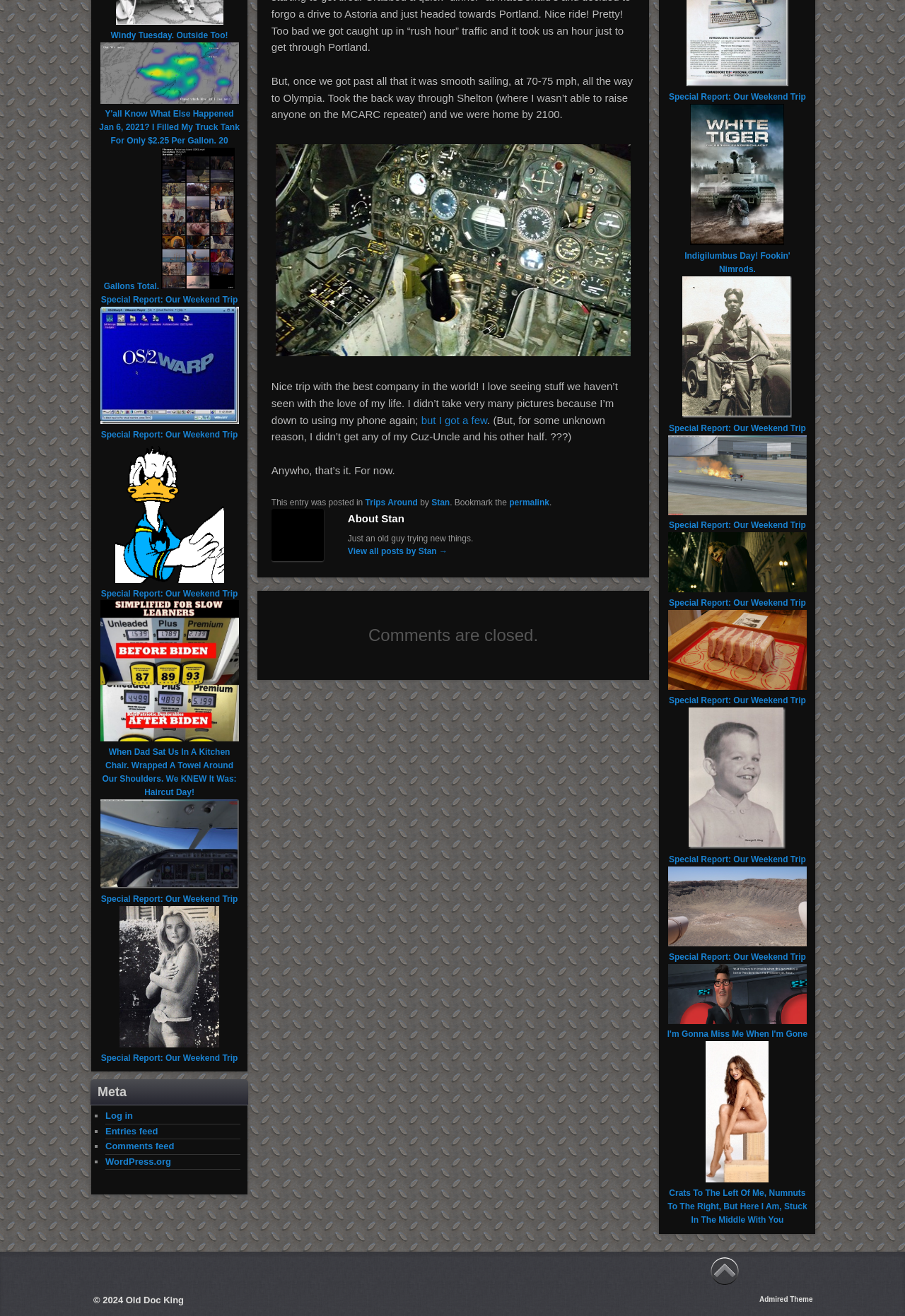Find the bounding box coordinates for the element that must be clicked to complete the instruction: "log in". The coordinates should be four float numbers between 0 and 1, indicated as [left, top, right, bottom].

[0.116, 0.844, 0.147, 0.852]